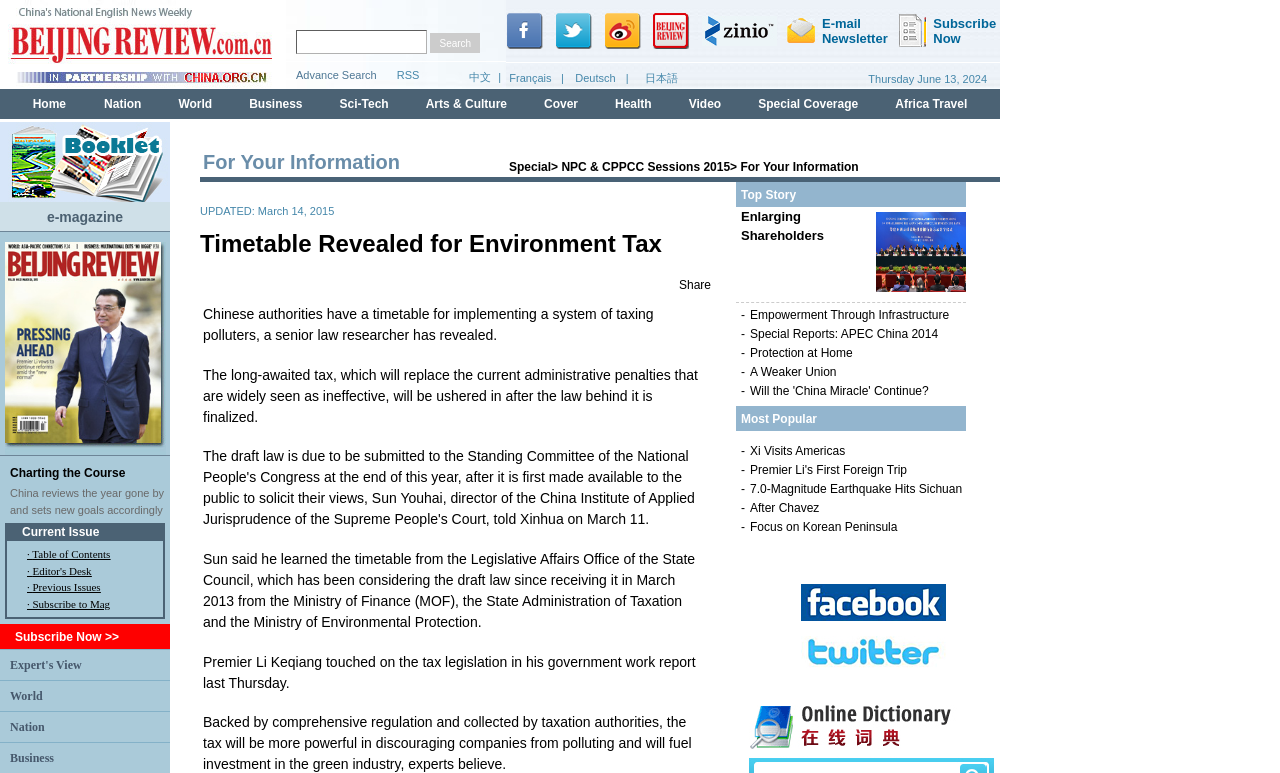Locate the bounding box coordinates of the element to click to perform the following action: 'Subscribe to the magazine'. The coordinates should be given as four float values between 0 and 1, in the form of [left, top, right, bottom].

[0.012, 0.814, 0.093, 0.832]